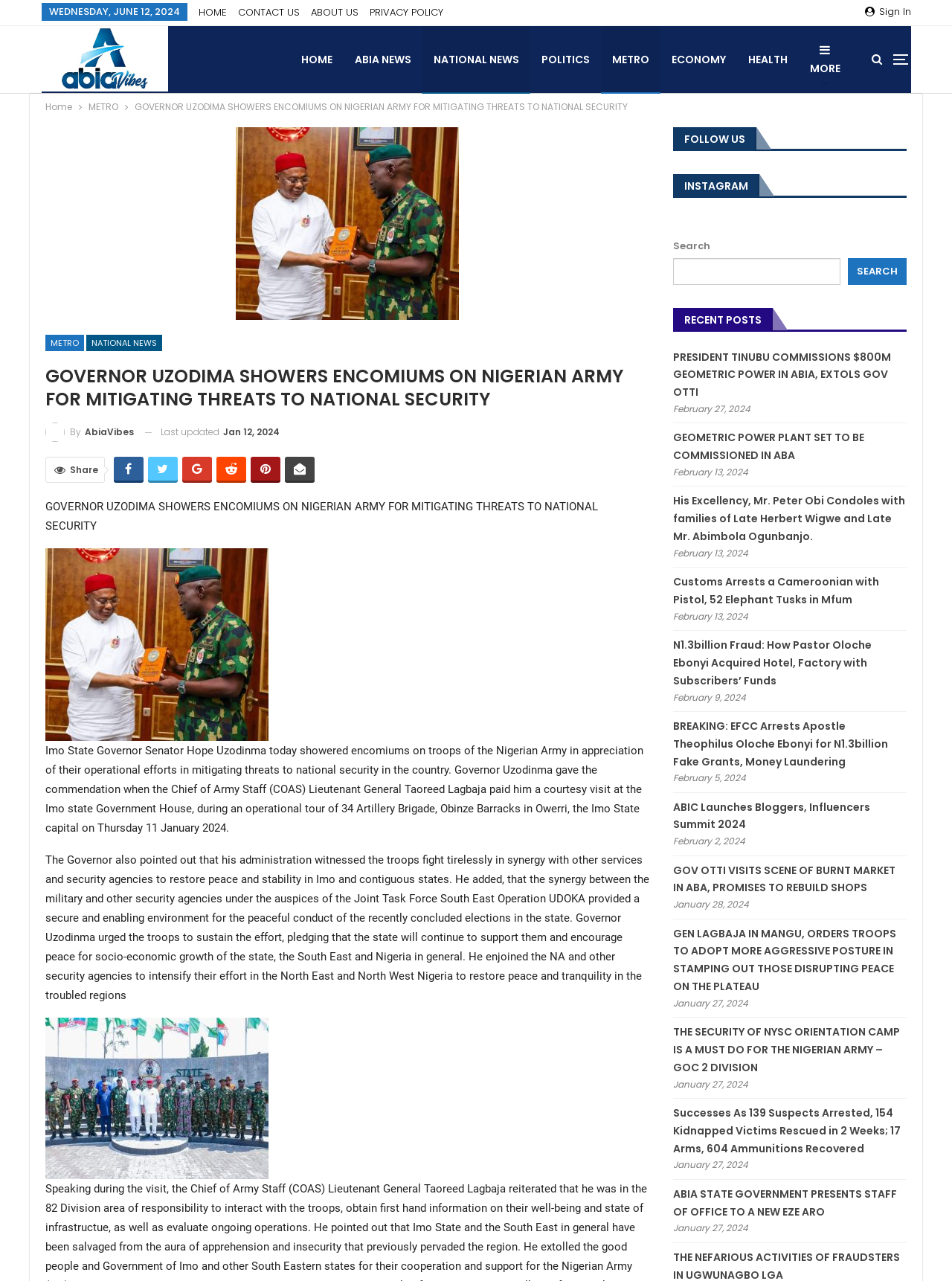Respond to the question below with a single word or phrase:
What is the date of the article?

January 12, 2024